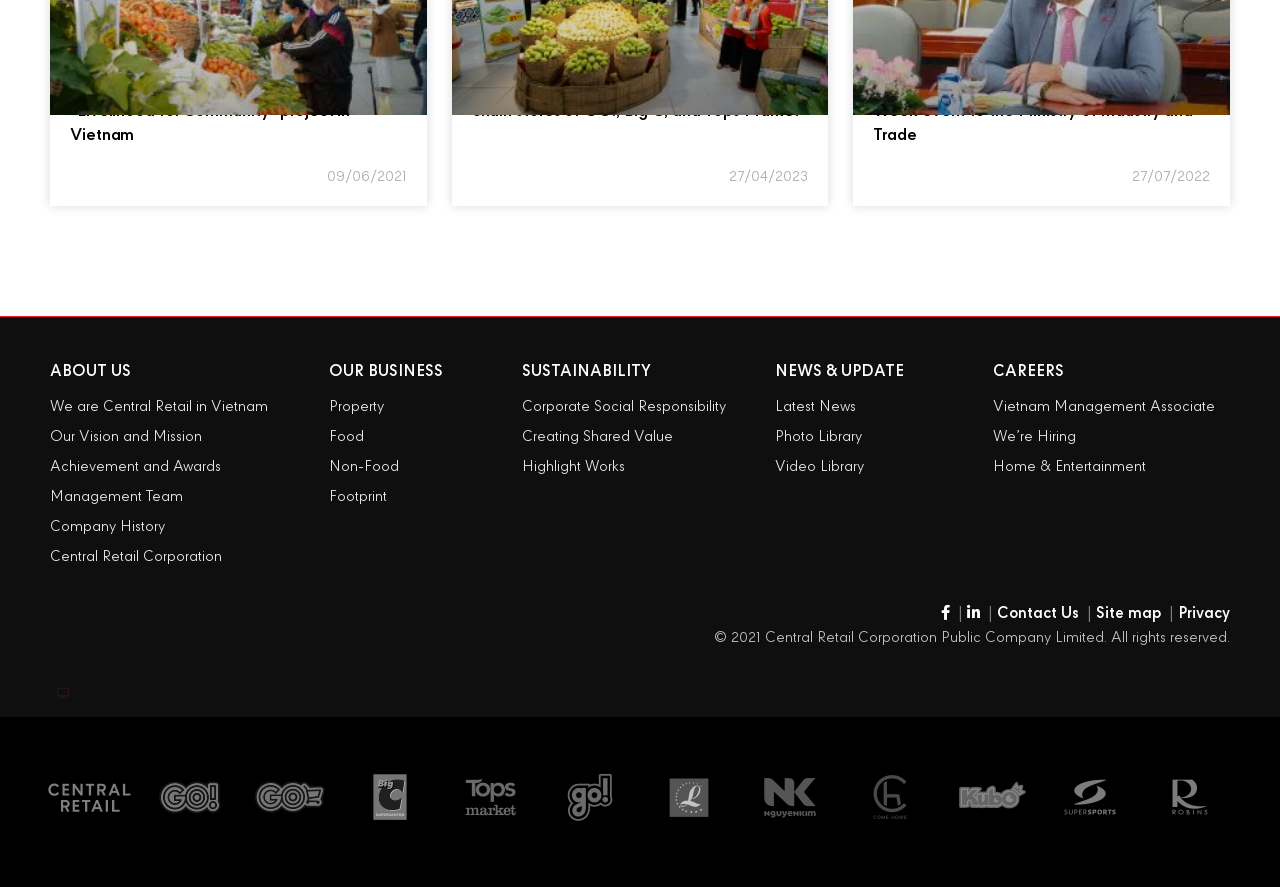What is the purpose of the 'Sustainability' section?
Please provide a comprehensive and detailed answer to the question.

By analyzing the links in the 'Sustainability' section, I can infer that the purpose of this section is to provide information about the company's Corporate Social Responsibility initiatives. The links in this section include 'Corporate Social Responsibility', 'Creating Shared Value', and 'Highlight Works'.